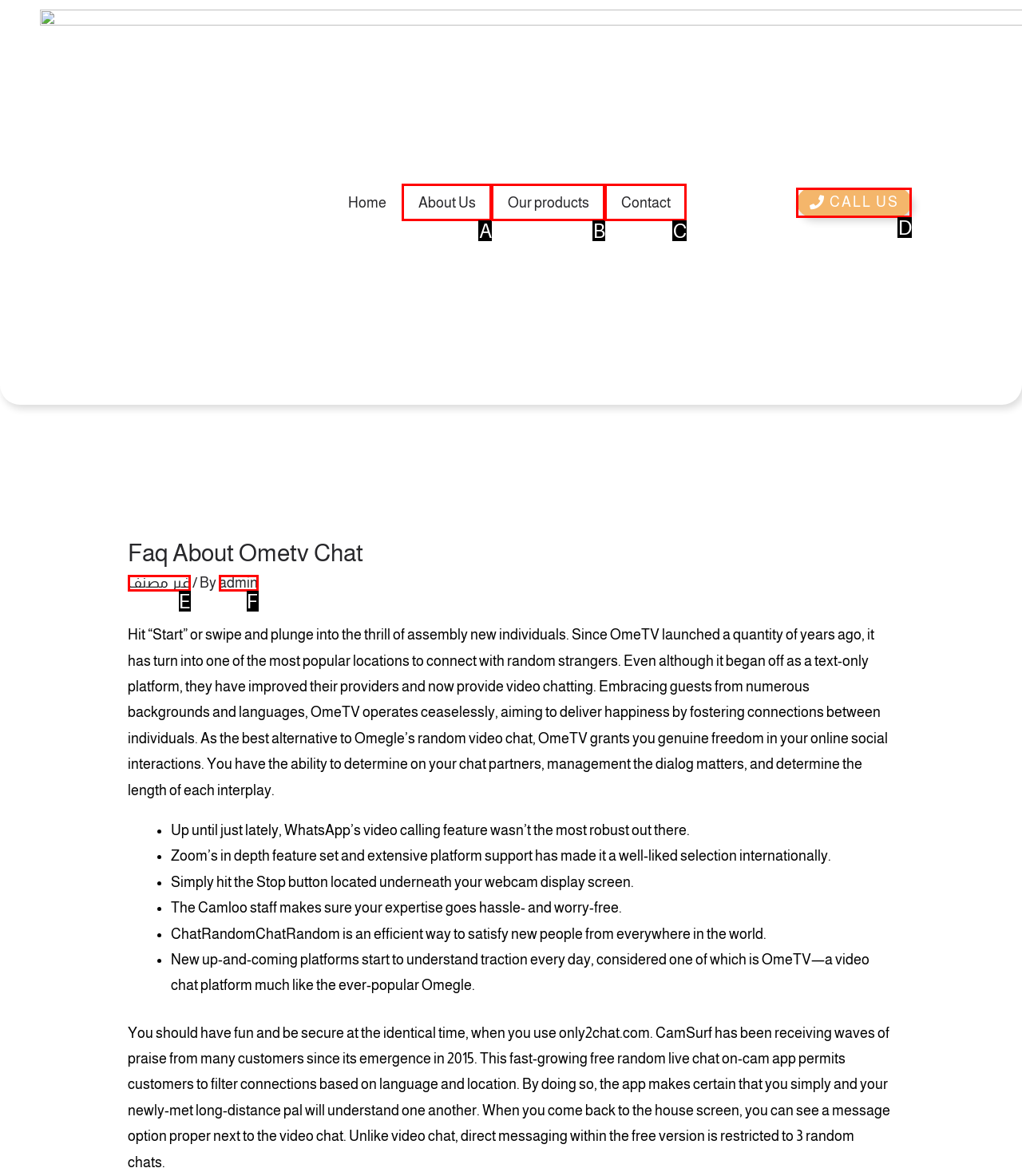Tell me which one HTML element best matches the description: Our products Answer with the option's letter from the given choices directly.

B